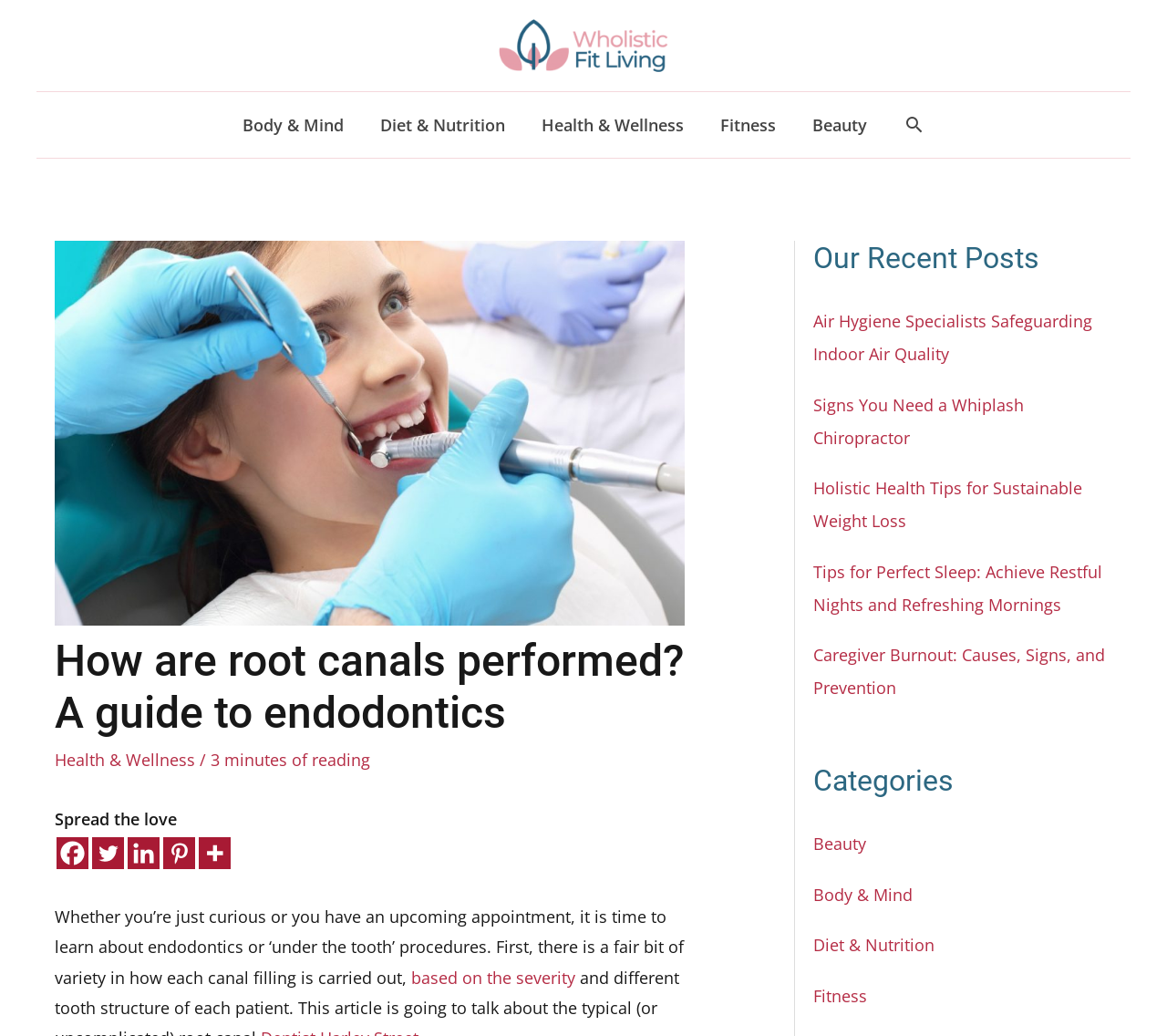What are the social media platforms listed at the bottom of the webpage?
Based on the screenshot, answer the question with a single word or phrase.

Facebook, Twitter, Linkedin, Pinterest, More